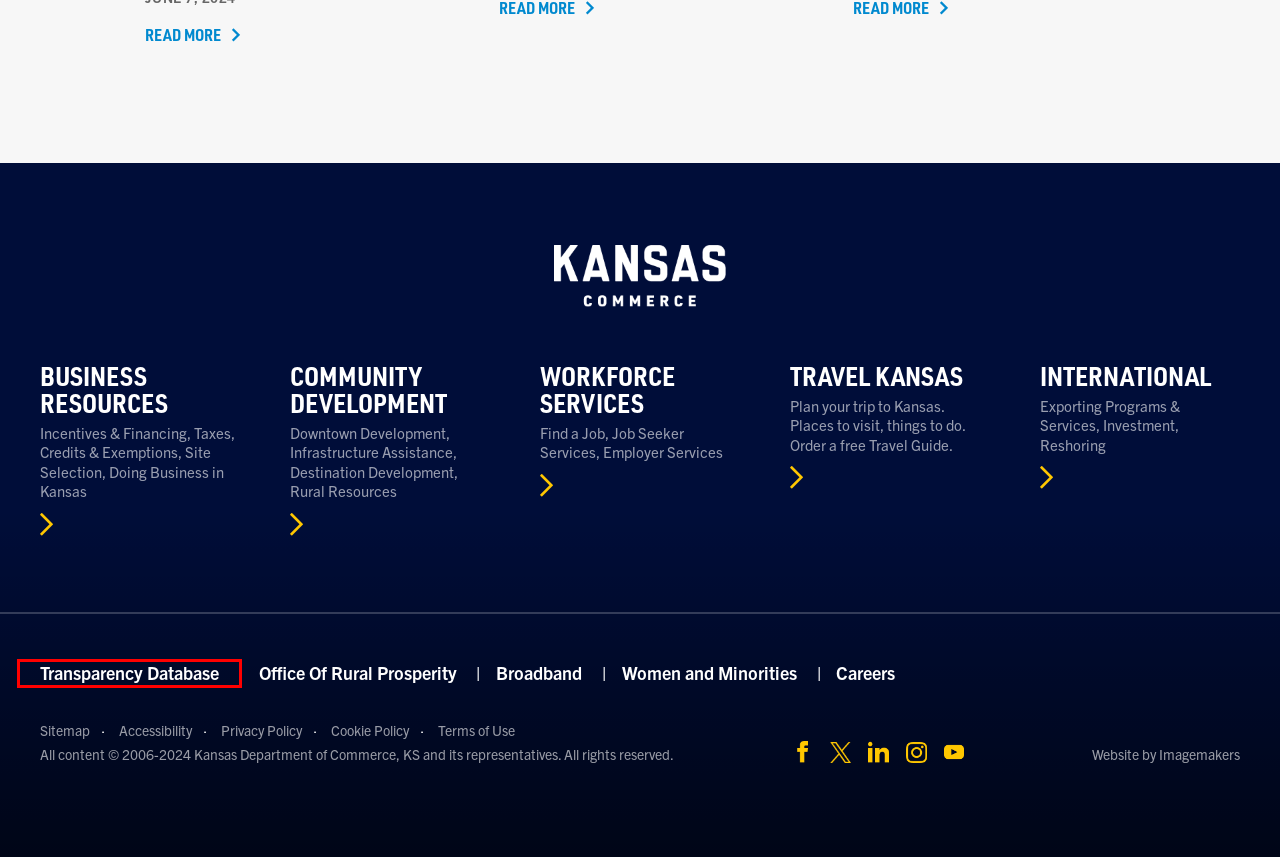Given a webpage screenshot with a UI element marked by a red bounding box, choose the description that best corresponds to the new webpage that will appear after clicking the element. The candidates are:
A. Office of Minority and Women Business Development
B. Office Of Rural Prosperity
C. Kansas Commerce Transparency Database
D. Communities
E. Sitemap
F. Workforce
G. Privacy Policy
H. Office of Broadband Development

C